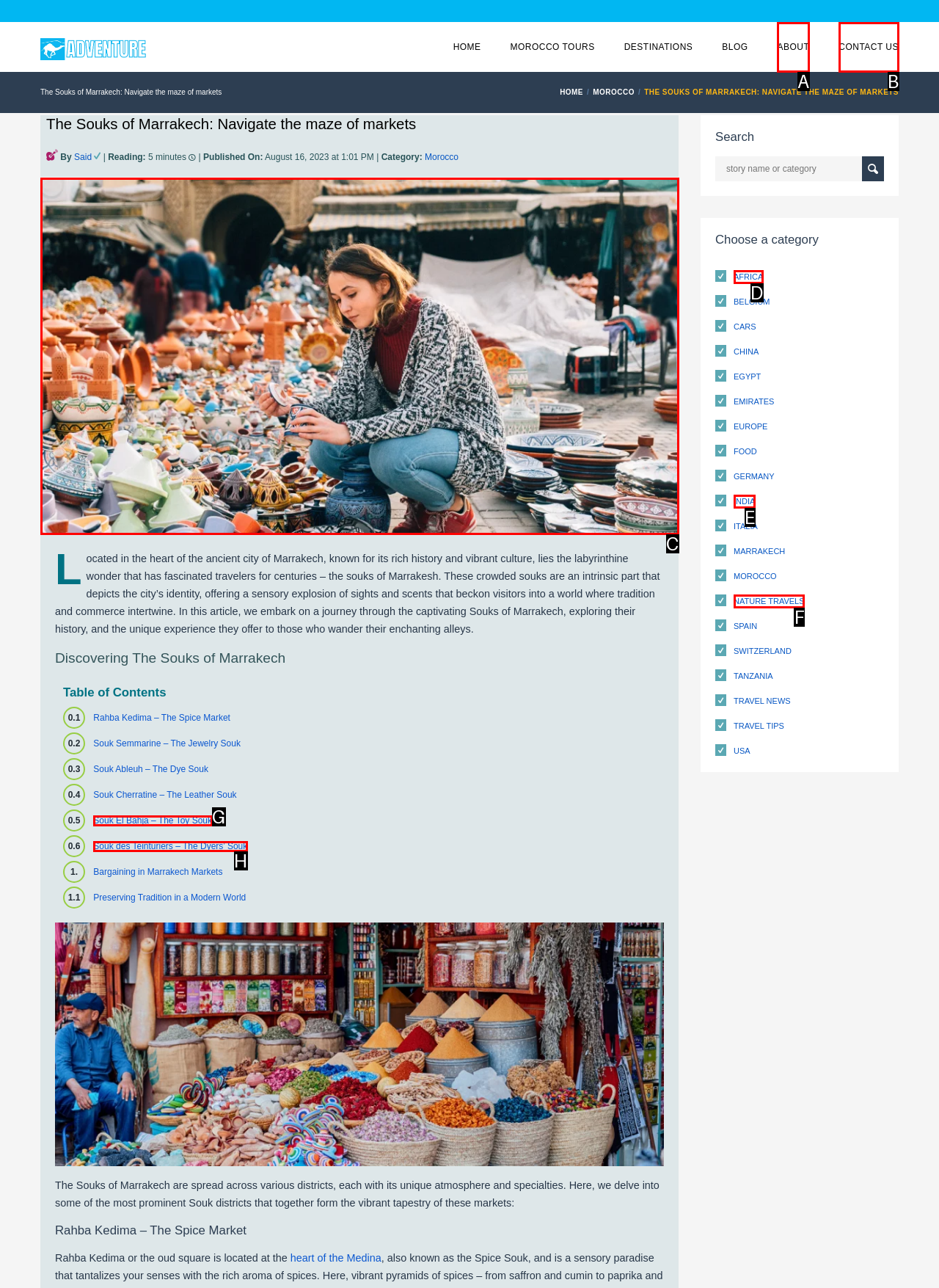Identify which HTML element should be clicked to fulfill this instruction: View the image of 'Souk Cherratine The Leather Souk' Reply with the correct option's letter.

C